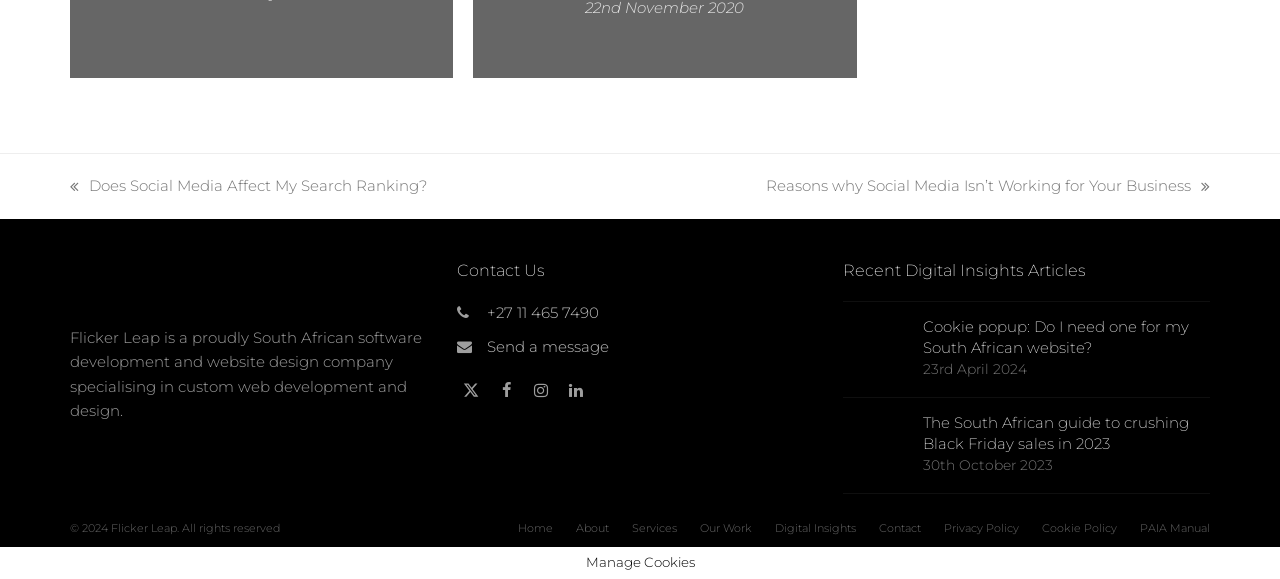What is the company name of the website?
Answer the question with as much detail as possible.

The company name can be found in the static text element 'Flicker Leap is a proudly South African software development and website design company specialising in custom web development and design.' which is located at the top of the webpage.